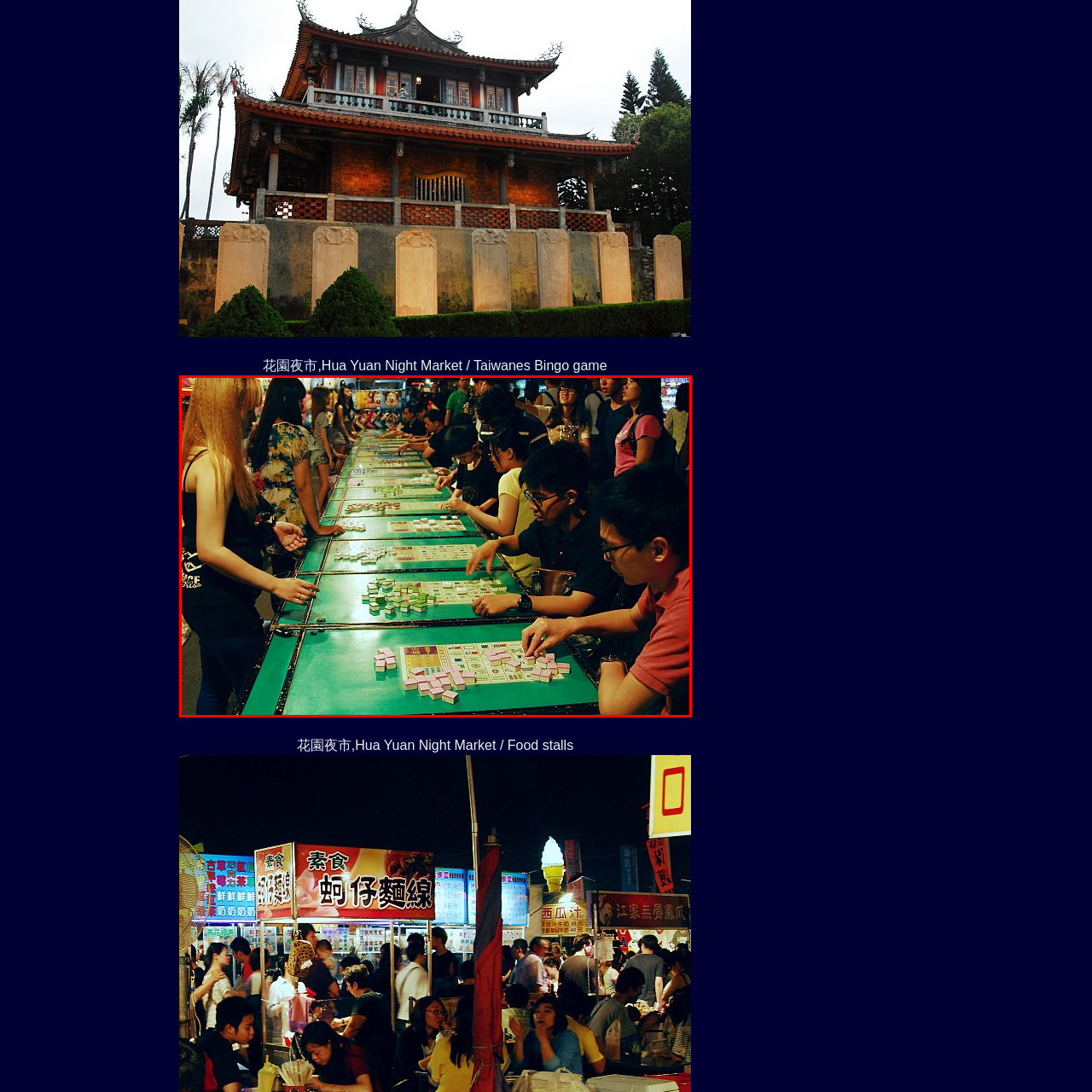Write a thorough description of the contents of the image marked by the red outline.

The image captures a lively scene at the Hua Yuan Night Market in Taiwan, where a vibrant game of Taiwanese Bingo is in full swing. The long rows of tables are adorned with colorful game pieces, and players are intently engaged, showcasing a mix of excitement and focus. On the left, a woman in a black top is seen interacting with the game, while others around her lean over their unique Bingo boards, each filled with a variety of tokens in different colors. The market atmosphere is bustling, with a crowd of onlookers observing the action. Bright lights and the lively chatter of the night market further enhance the festive ambiance, creating a community experience centered around this traditional Taiwanese game.